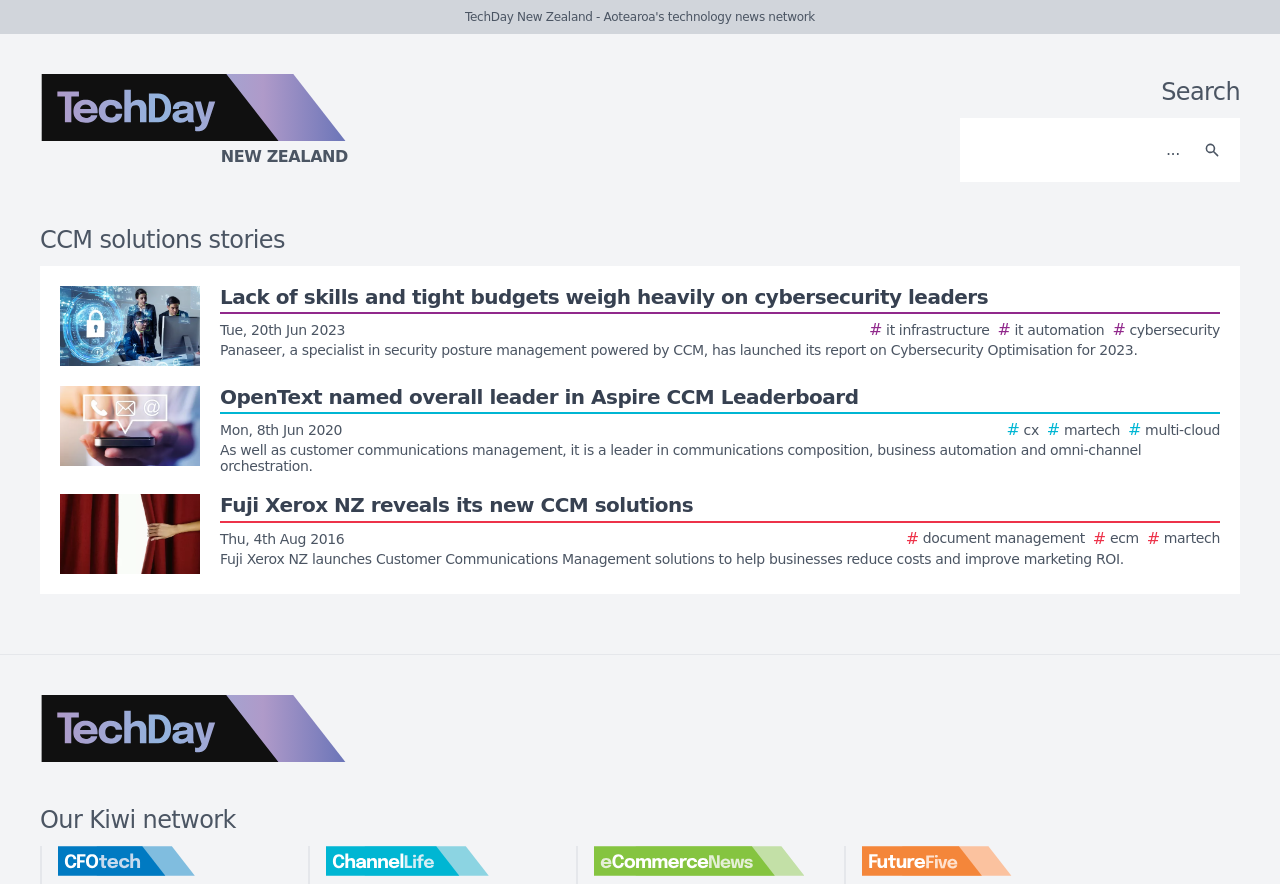Determine the bounding box of the UI component based on this description: "parent_node: Fintech". The bounding box coordinates should be four float values between 0 and 1, i.e., [left, top, right, bottom].

[0.045, 0.957, 0.209, 0.991]